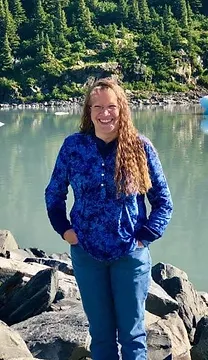Generate a comprehensive description of the image.

In this vibrant outdoor portrait, a smiling woman stands confidently on a rocky shore, surrounded by the serene beauty of nature. She is dressed in a blue patterned shirt and jeans, exuding a relaxed and approachable demeanor. The backdrop features a calm body of water reflecting the lush, green forested hills that rise in the distance, capturing the essence of a picturesque lakeside scene. The bright sunlight highlights her long, flowing hair, adding warmth to the image. This photograph beautifully encapsulates a moment of joy and connection with the natural world.